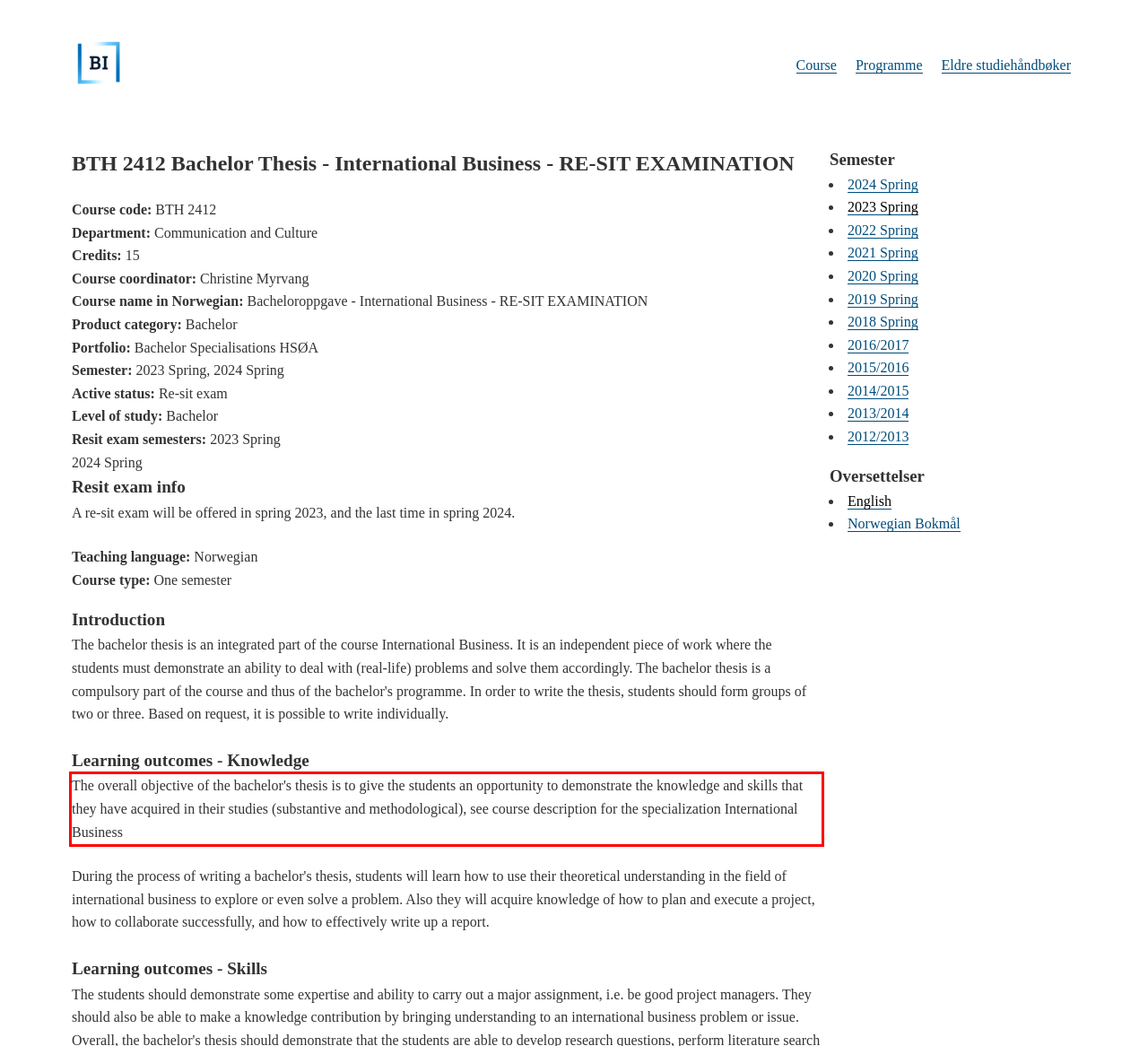Please look at the webpage screenshot and extract the text enclosed by the red bounding box.

The overall objective of the bachelor's thesis is to give the students an opportunity to demonstrate the knowledge and skills that they have acquired in their studies (substantive and methodological), see course description for the specialization International Business